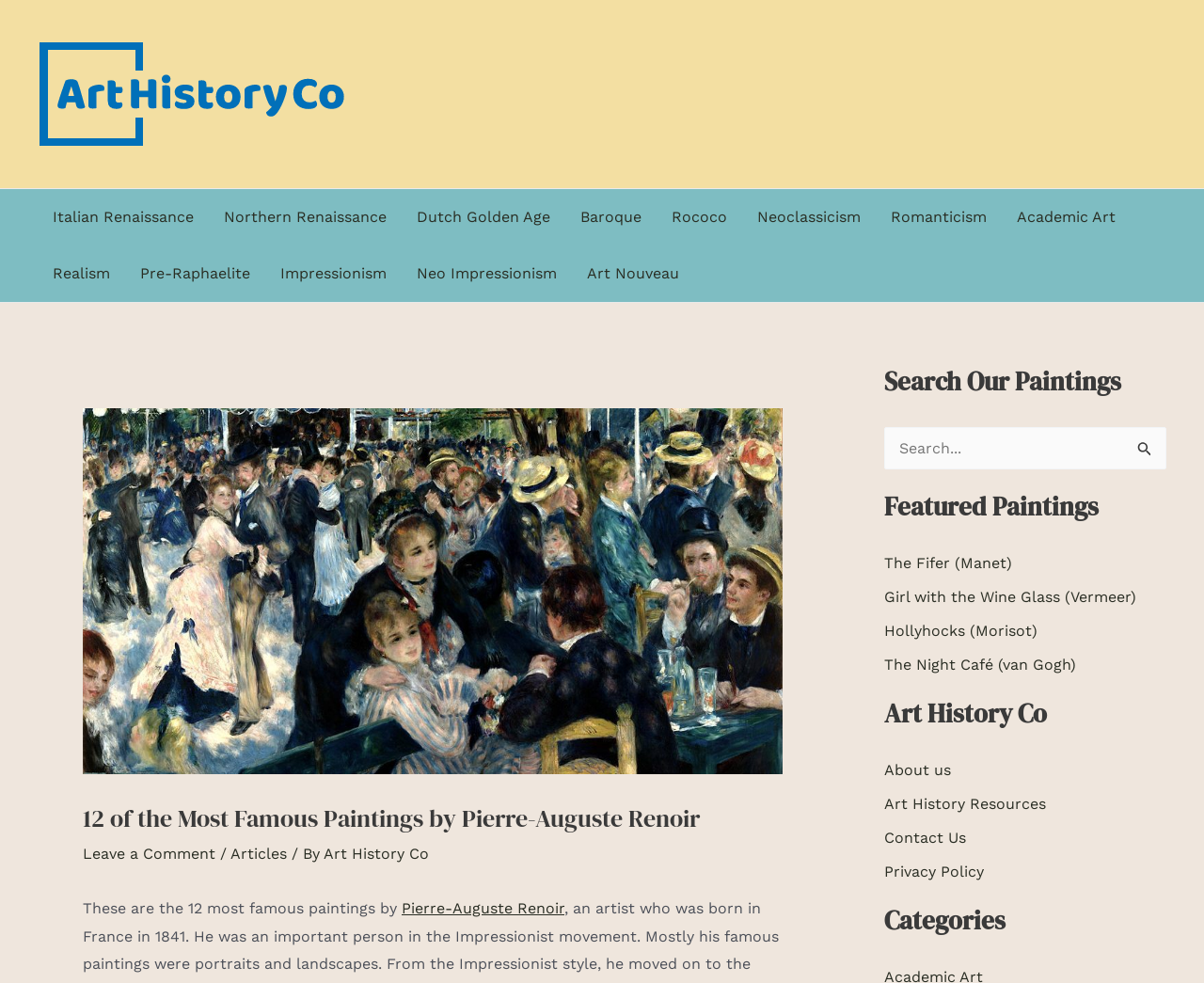Answer the following in one word or a short phrase: 
What type of art movement is 'Impressionism' classified under?

None